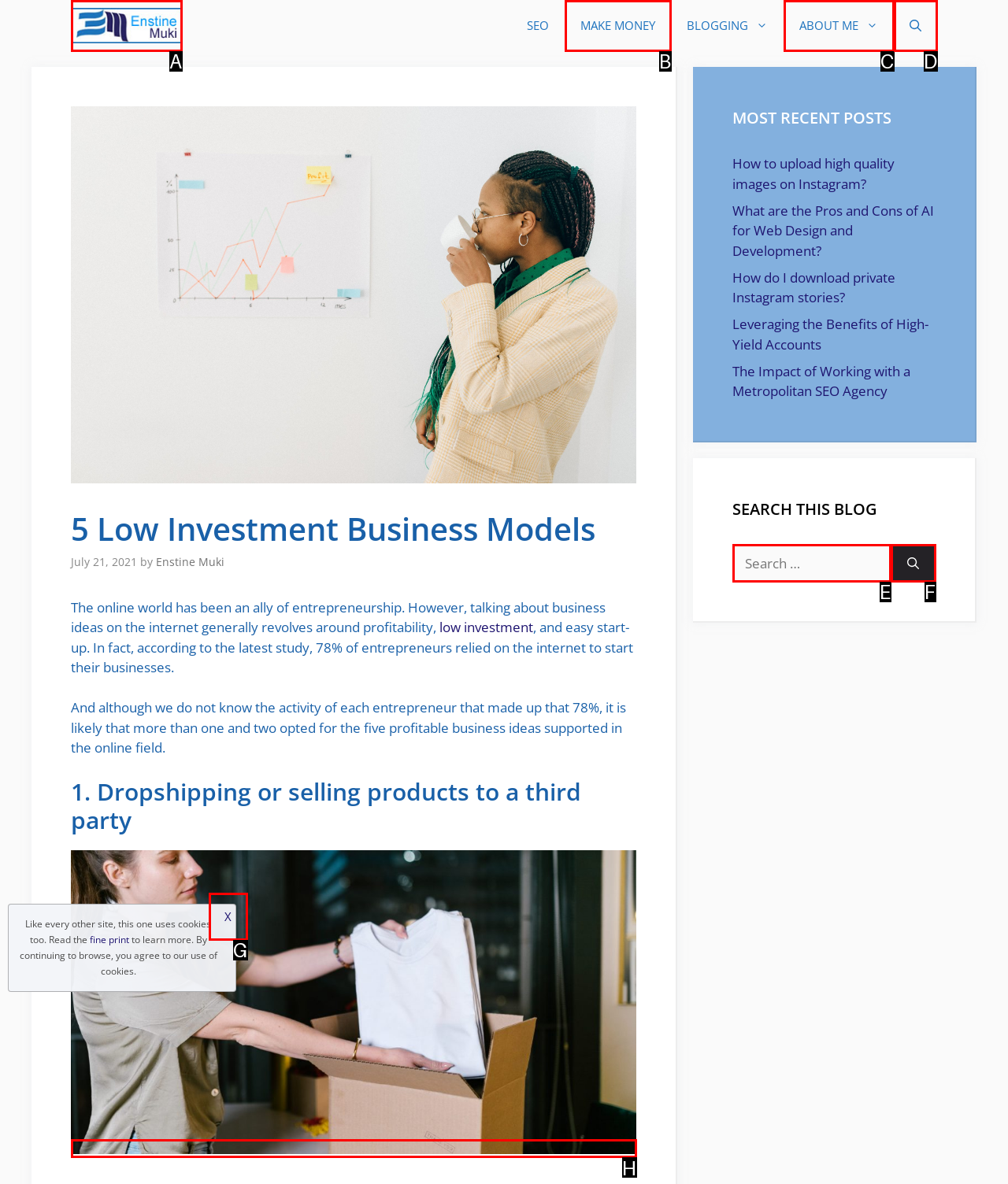Which option corresponds to the following element description: alt="Product packaging"?
Please provide the letter of the correct choice.

H